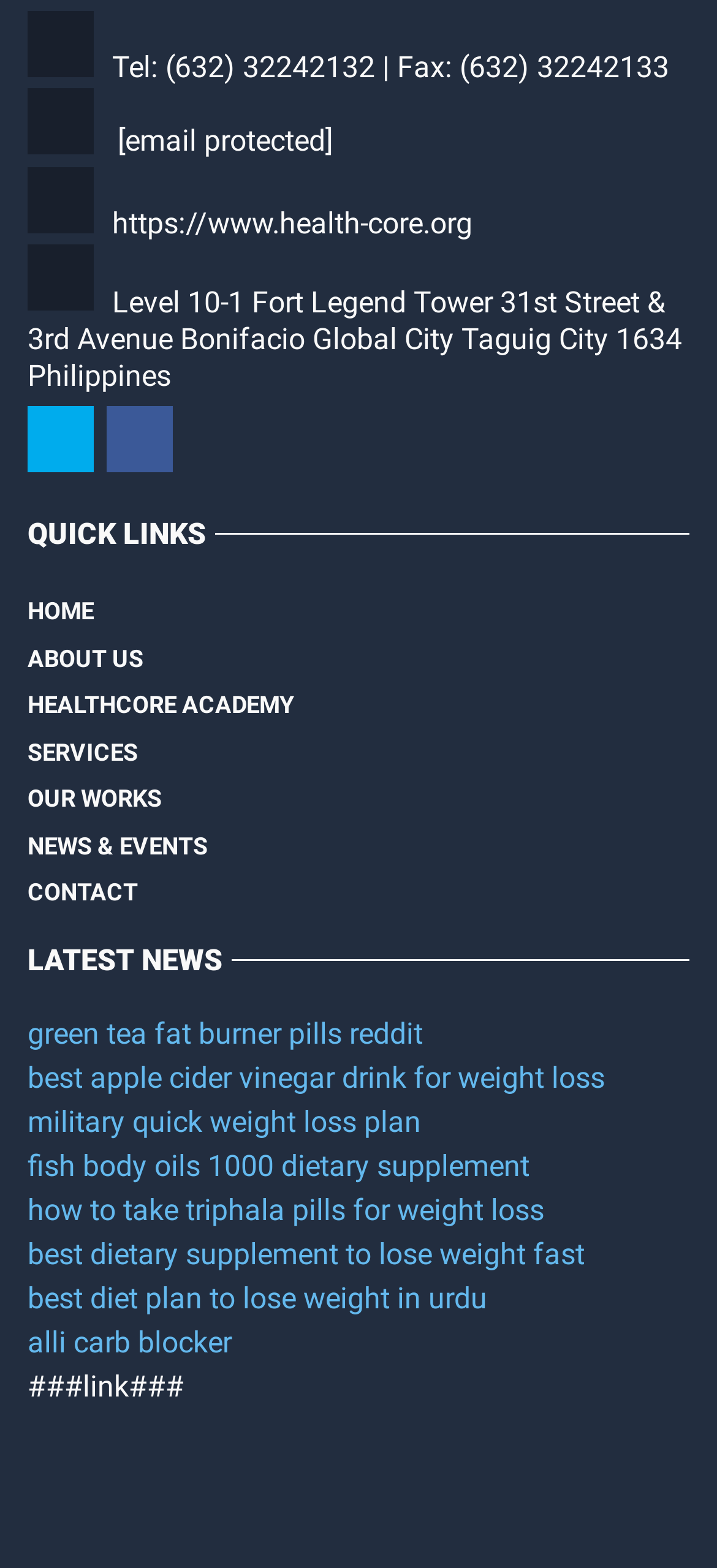By analyzing the image, answer the following question with a detailed response: How many quick links are available?

The quick links section is located in the middle of the webpage, and it contains 7 links: HOME, ABOUT US, HEALTHCORE ACADEMY, SERVICES, OUR WORKS, NEWS & EVENTS, and CONTACT.